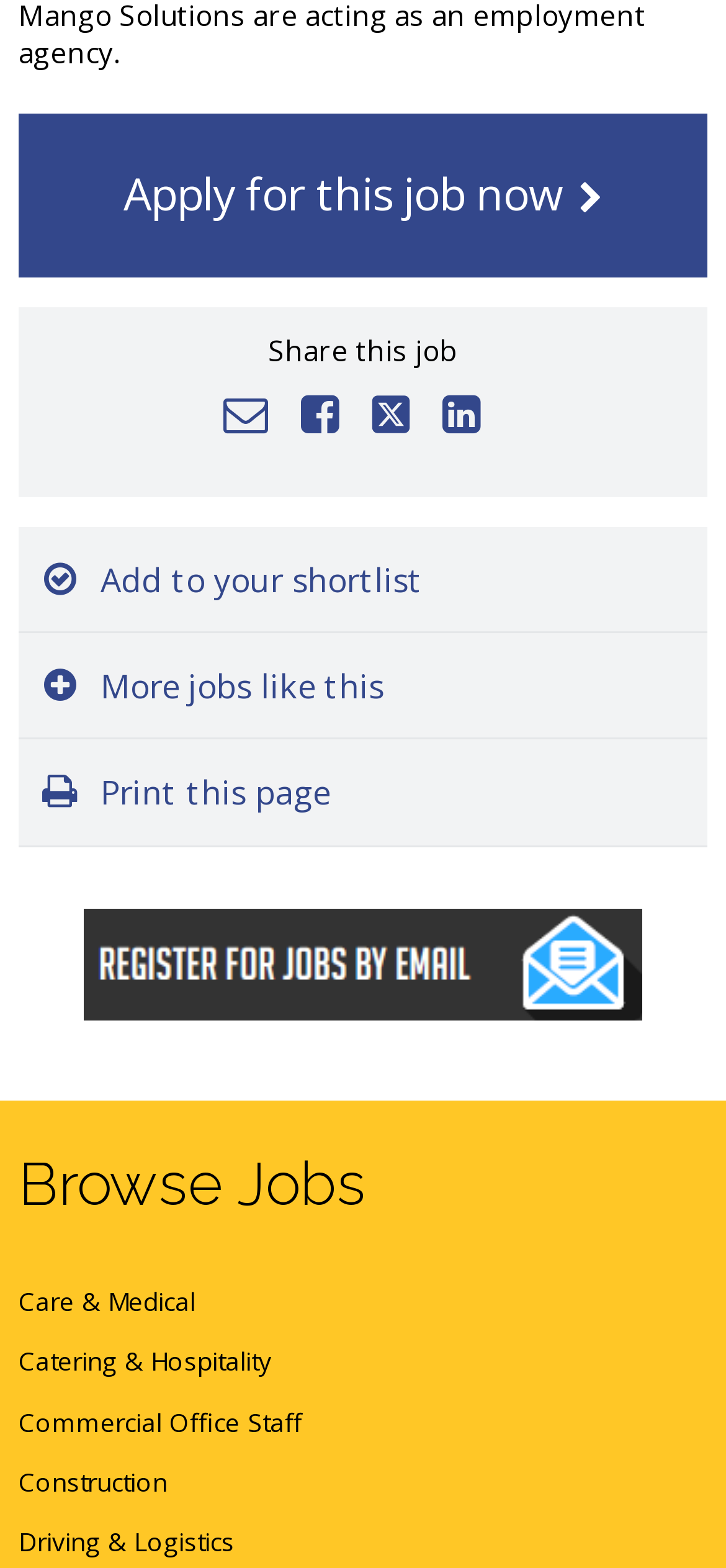What social media platforms can be used to share this job?
Using the visual information from the image, give a one-word or short-phrase answer.

Facebook, LinkedIn